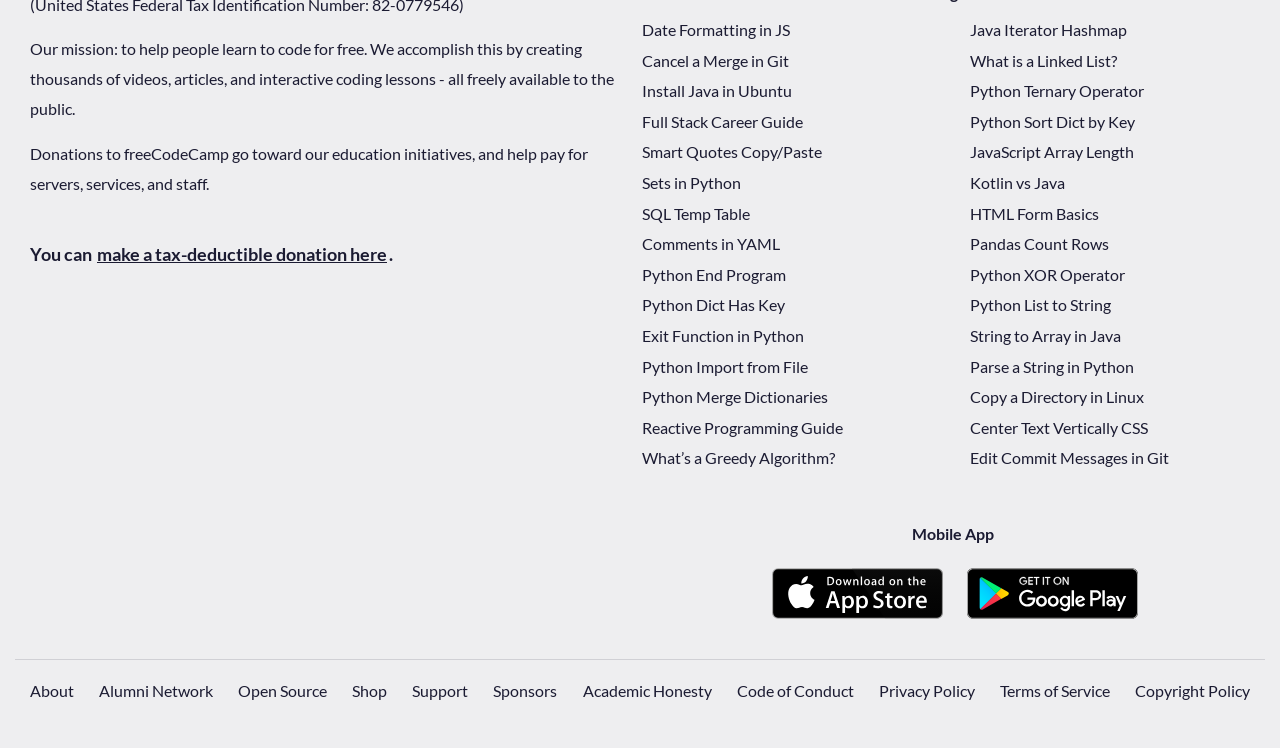Pinpoint the bounding box coordinates of the element you need to click to execute the following instruction: "Learn about Date Formatting in JS". The bounding box should be represented by four float numbers between 0 and 1, in the format [left, top, right, bottom].

[0.5, 0.024, 0.619, 0.055]